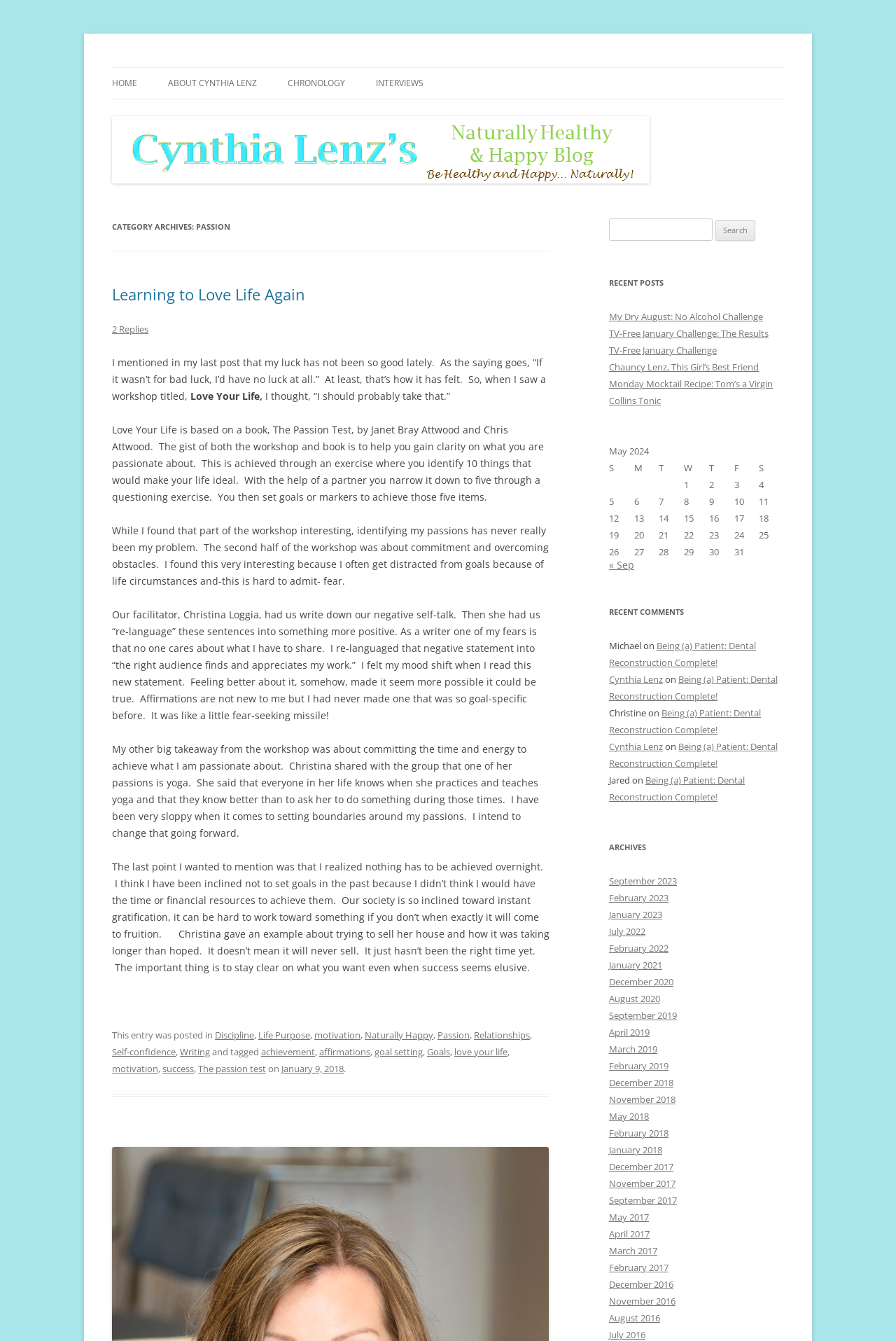Please mark the bounding box coordinates of the area that should be clicked to carry out the instruction: "Click the 'January 9, 2018' link".

[0.314, 0.792, 0.384, 0.801]